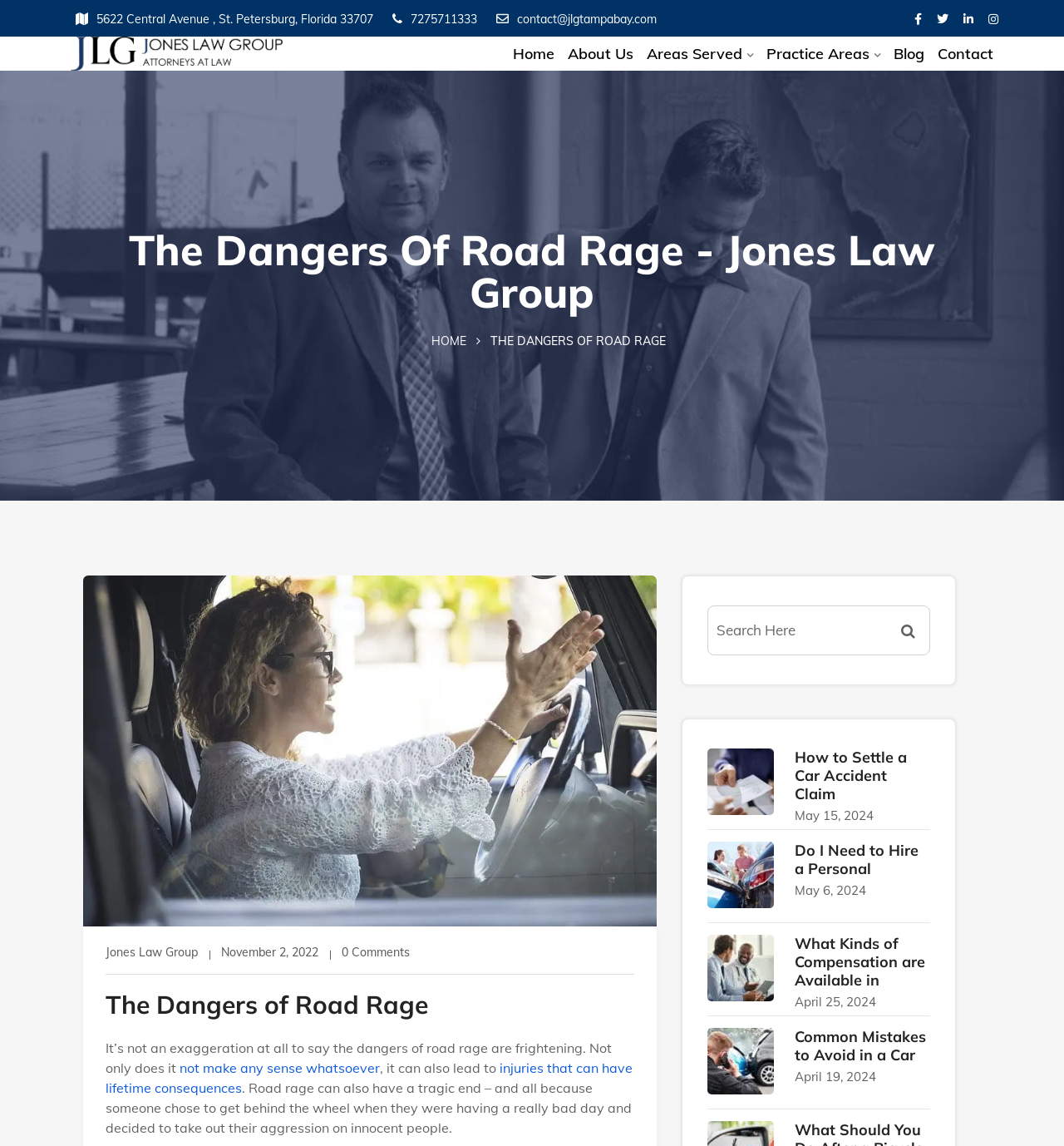Determine the main text heading of the webpage and provide its content.

The Dangers Of Road Rage - Jones Law Group